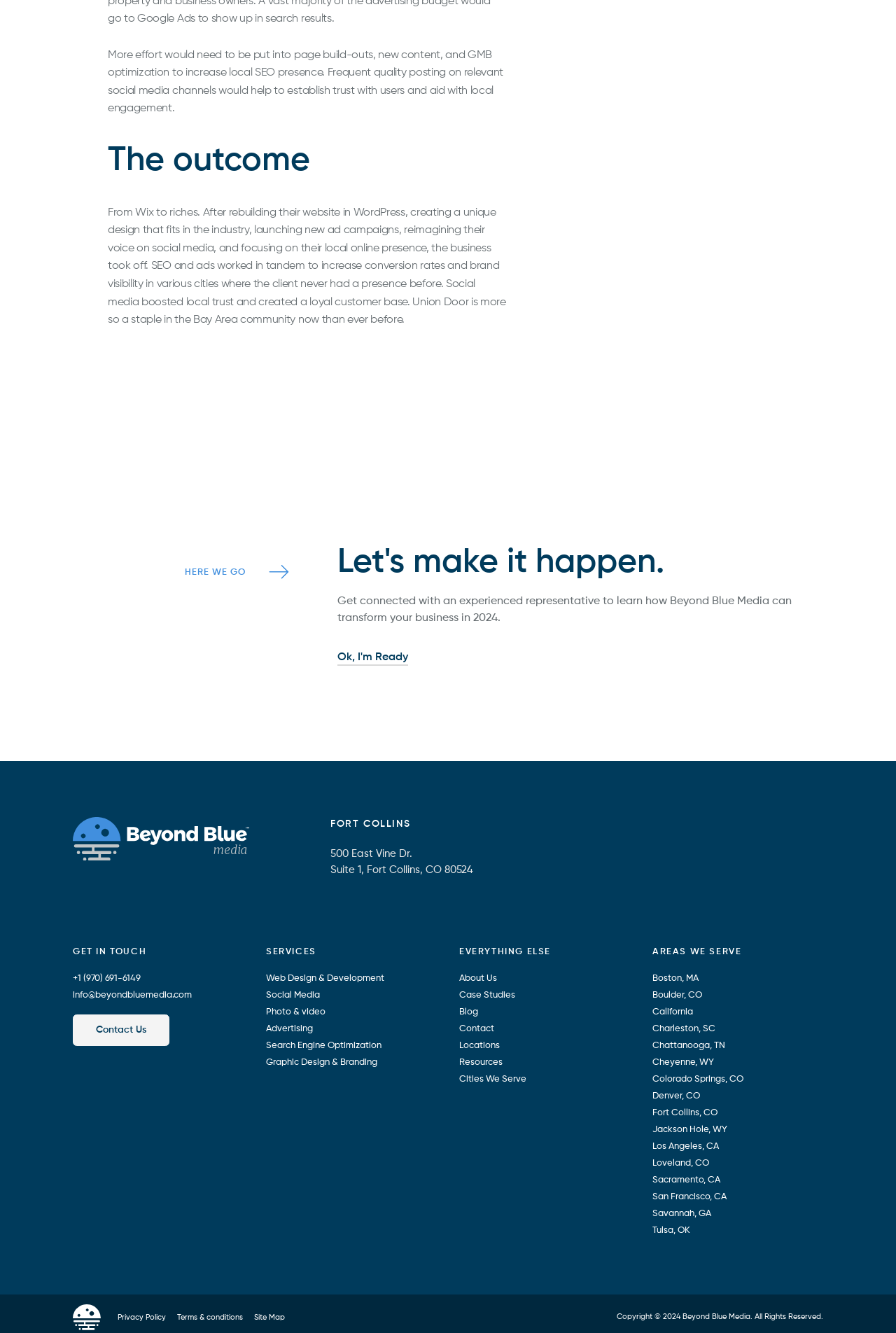Determine the bounding box coordinates for the area that needs to be clicked to fulfill this task: "Get in touch with us". The coordinates must be given as four float numbers between 0 and 1, i.e., [left, top, right, bottom].

[0.081, 0.731, 0.157, 0.738]